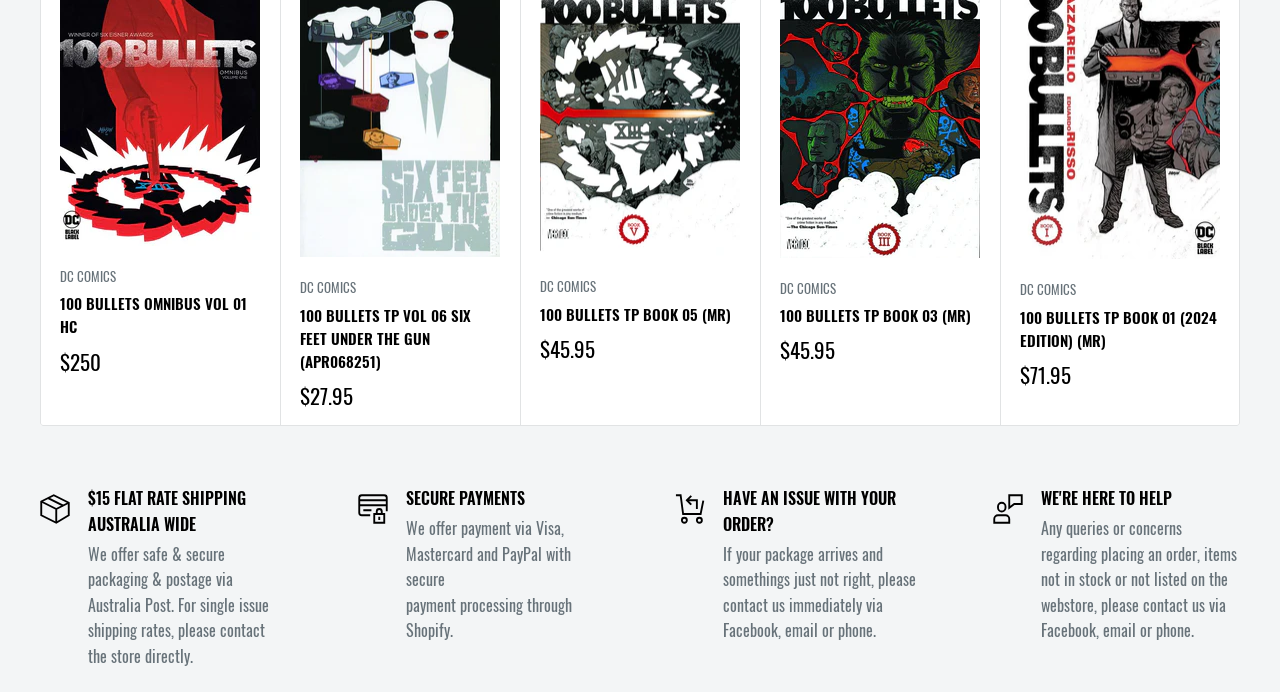Identify the bounding box coordinates for the region of the element that should be clicked to carry out the instruction: "Click on the 'DC COMICS' link". The bounding box coordinates should be four float numbers between 0 and 1, i.e., [left, top, right, bottom].

[0.047, 0.385, 0.203, 0.414]